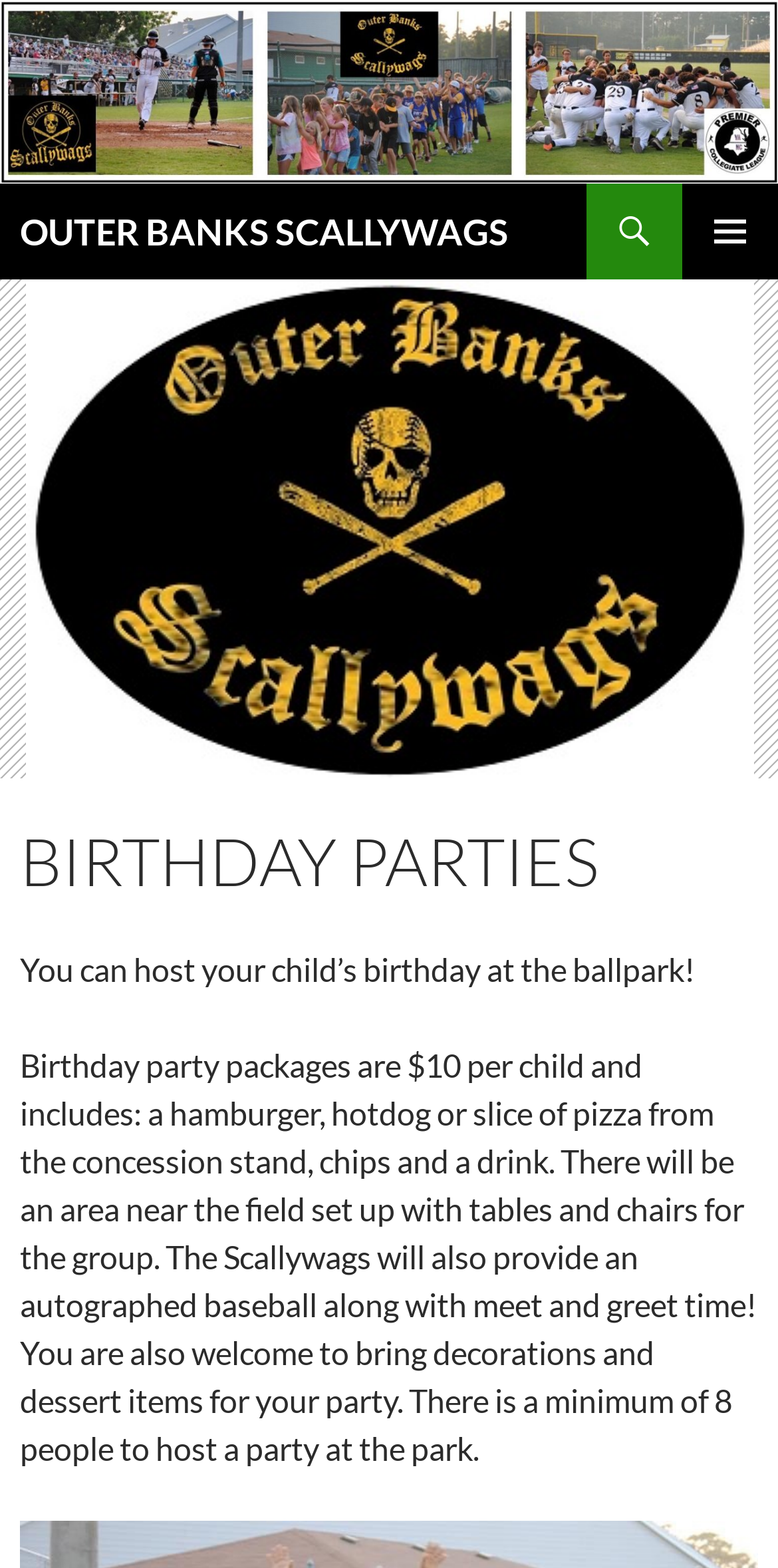Using the provided element description: "alt="OUTER BANKS SCALLYWAGS"", identify the bounding box coordinates. The coordinates should be four floats between 0 and 1 in the order [left, top, right, bottom].

[0.0, 0.043, 1.0, 0.067]